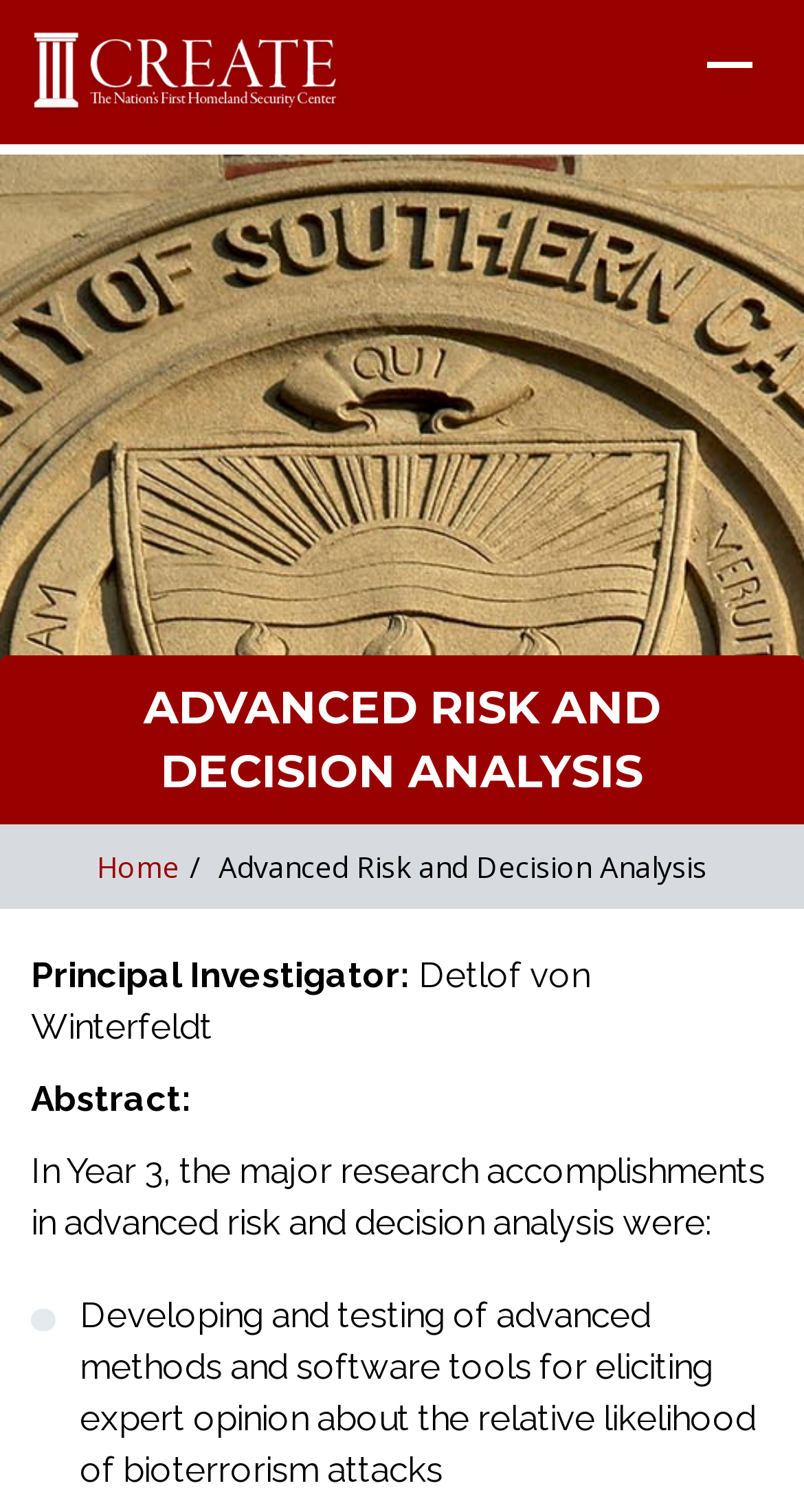What is the topic of the research?
Use the information from the screenshot to give a comprehensive response to the question.

I found the answer by looking at the heading 'ADVANCED RISK AND DECISION ANALYSIS' and the text under the 'Abstract:' label, which mentions 'advanced risk and decision analysis'.